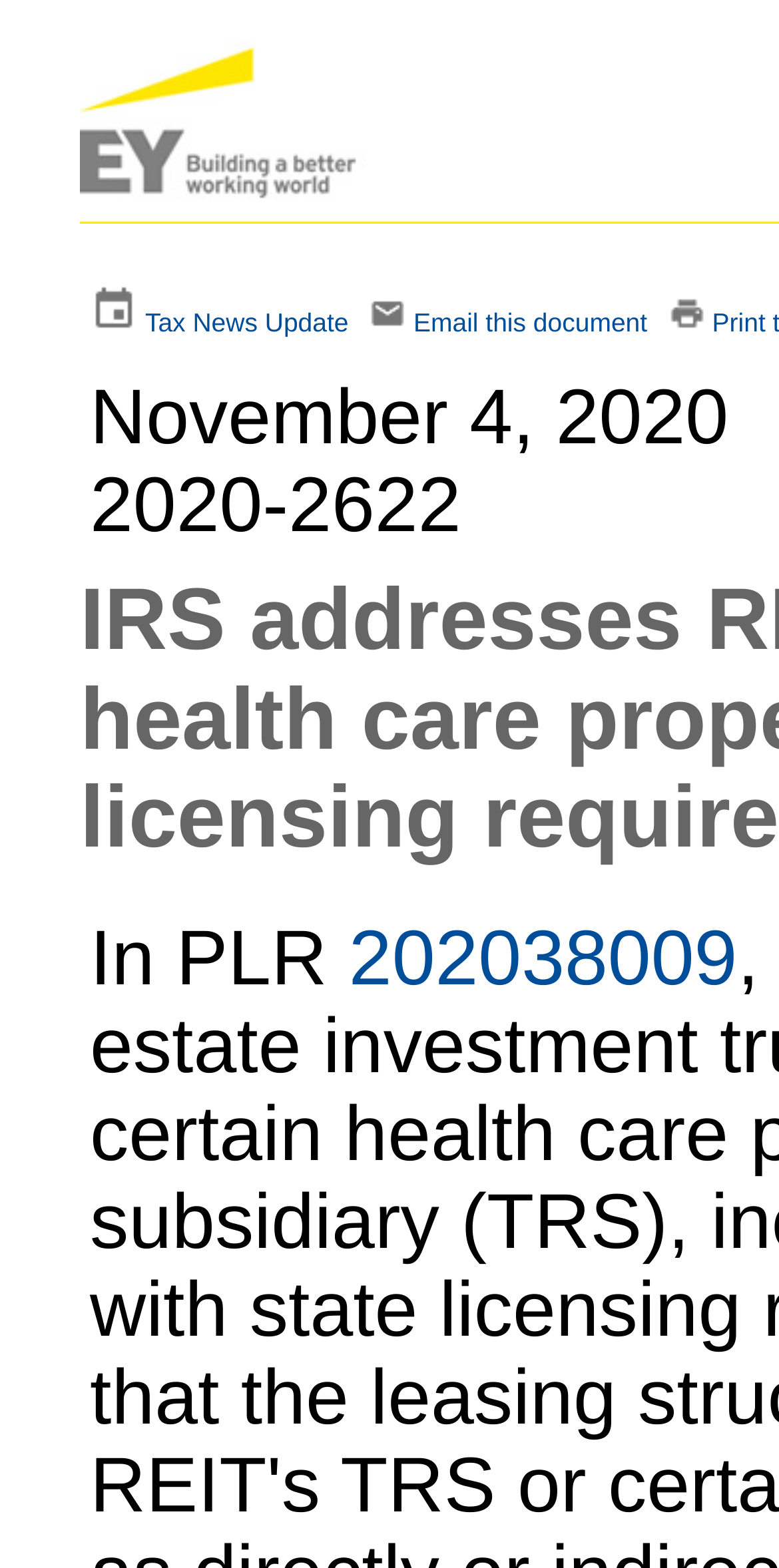Using the image as a reference, answer the following question in as much detail as possible:
How many links are there in the top section?

I counted the number of link elements in the top section of the webpage, which are 'Tax News Update', 'Email this document', and three other links with no text. Therefore, there are 5 links in the top section.